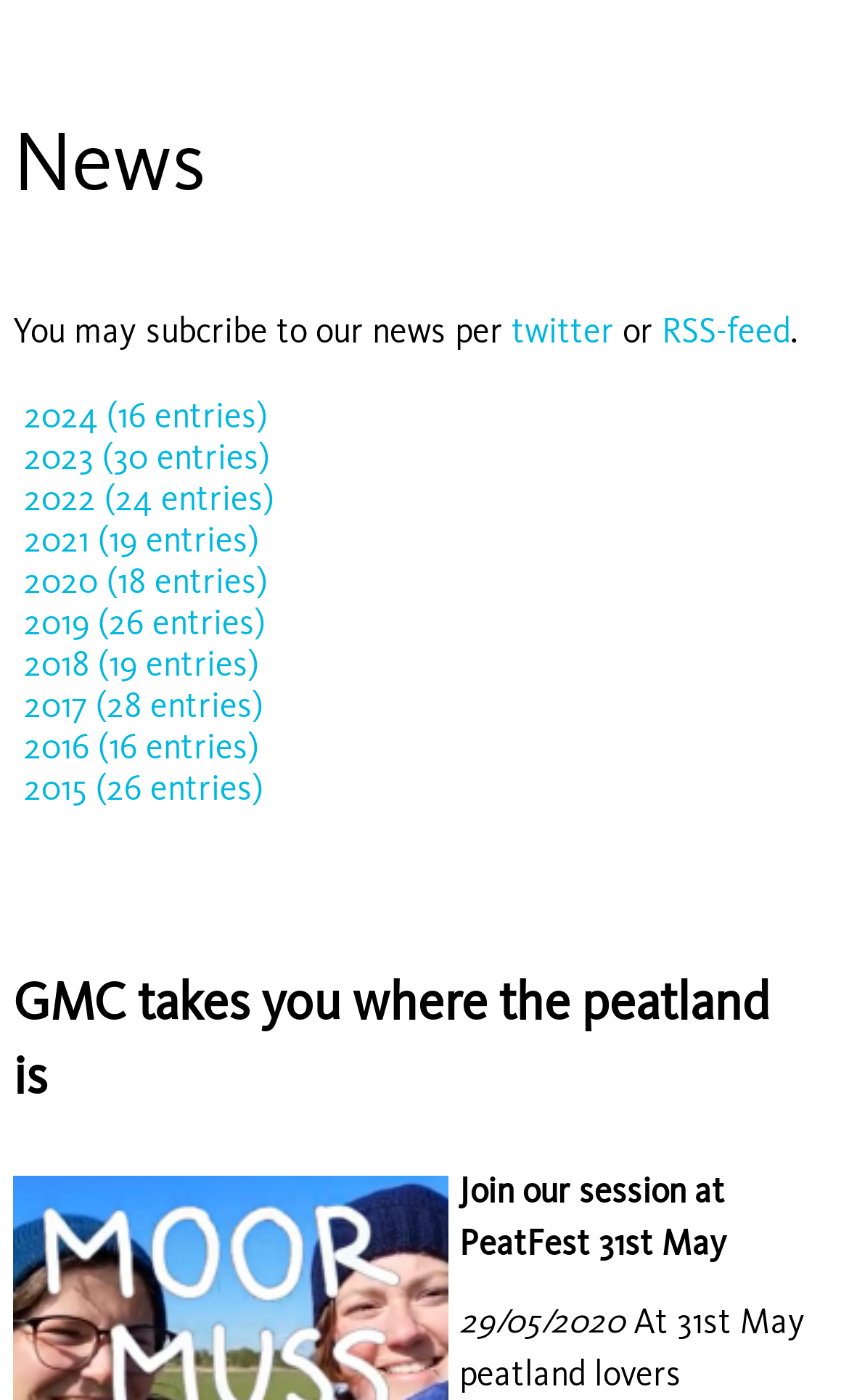Provide the bounding box coordinates for the UI element that is described by this text: "2017 (28 entries)". The coordinates should be in the form of four float numbers between 0 and 1: [left, top, right, bottom].

[0.028, 0.488, 0.31, 0.518]